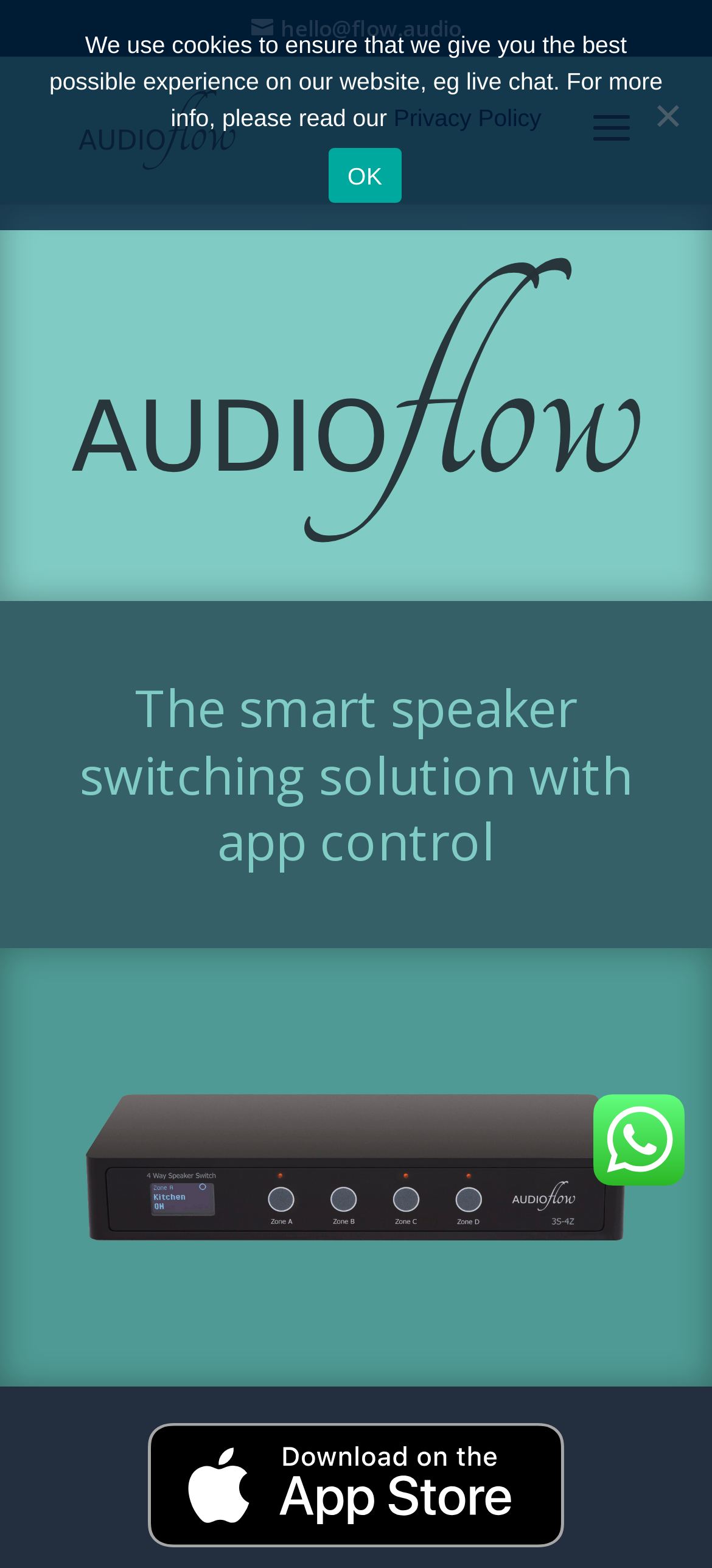Provide the bounding box coordinates for the UI element that is described by this text: "Privacy Policy". The coordinates should be in the form of four float numbers between 0 and 1: [left, top, right, bottom].

[0.553, 0.066, 0.76, 0.084]